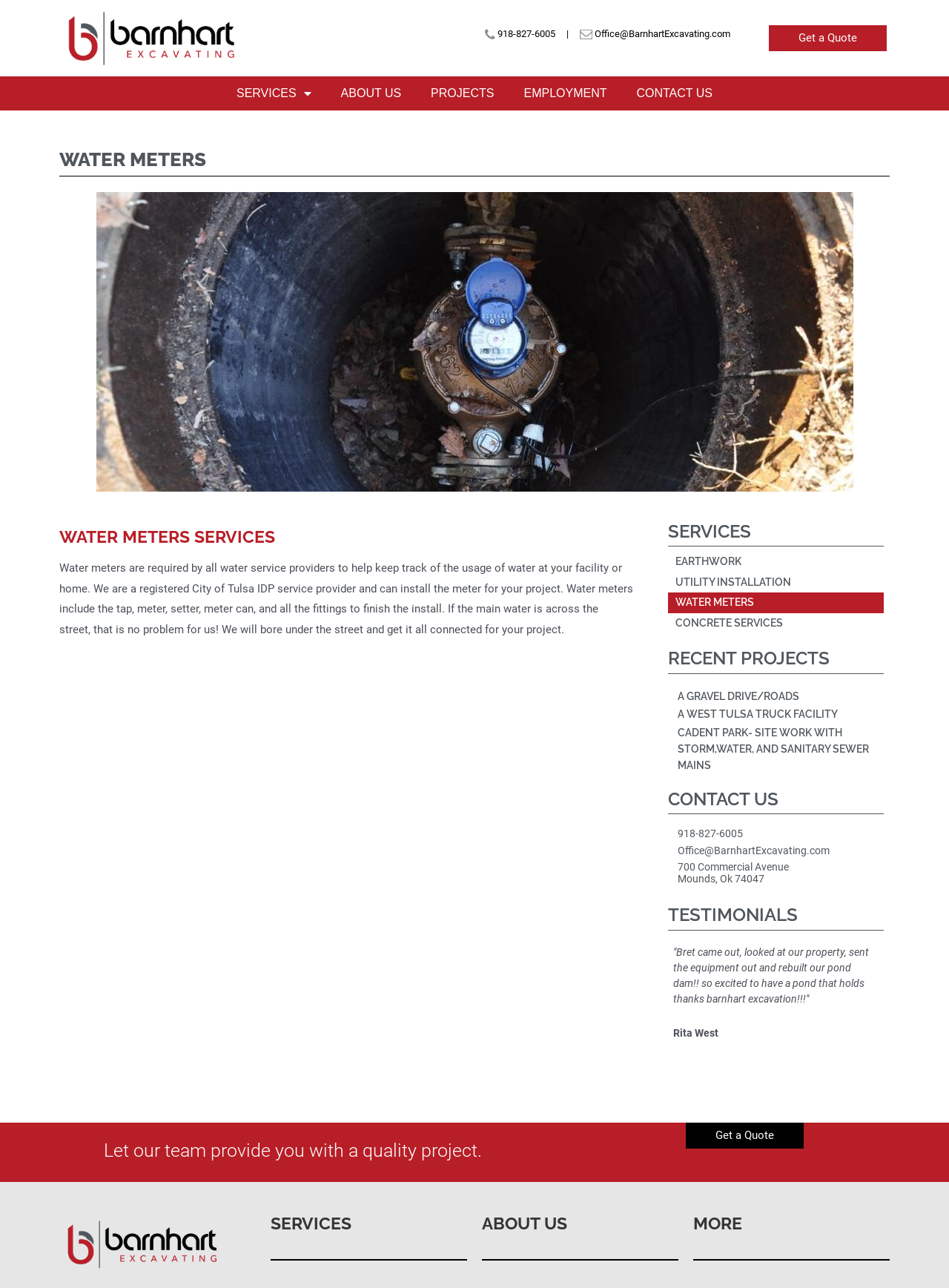What is the company's address?
Answer the question with just one word or phrase using the image.

700 Commercial Avenue Mounds, Ok 74047